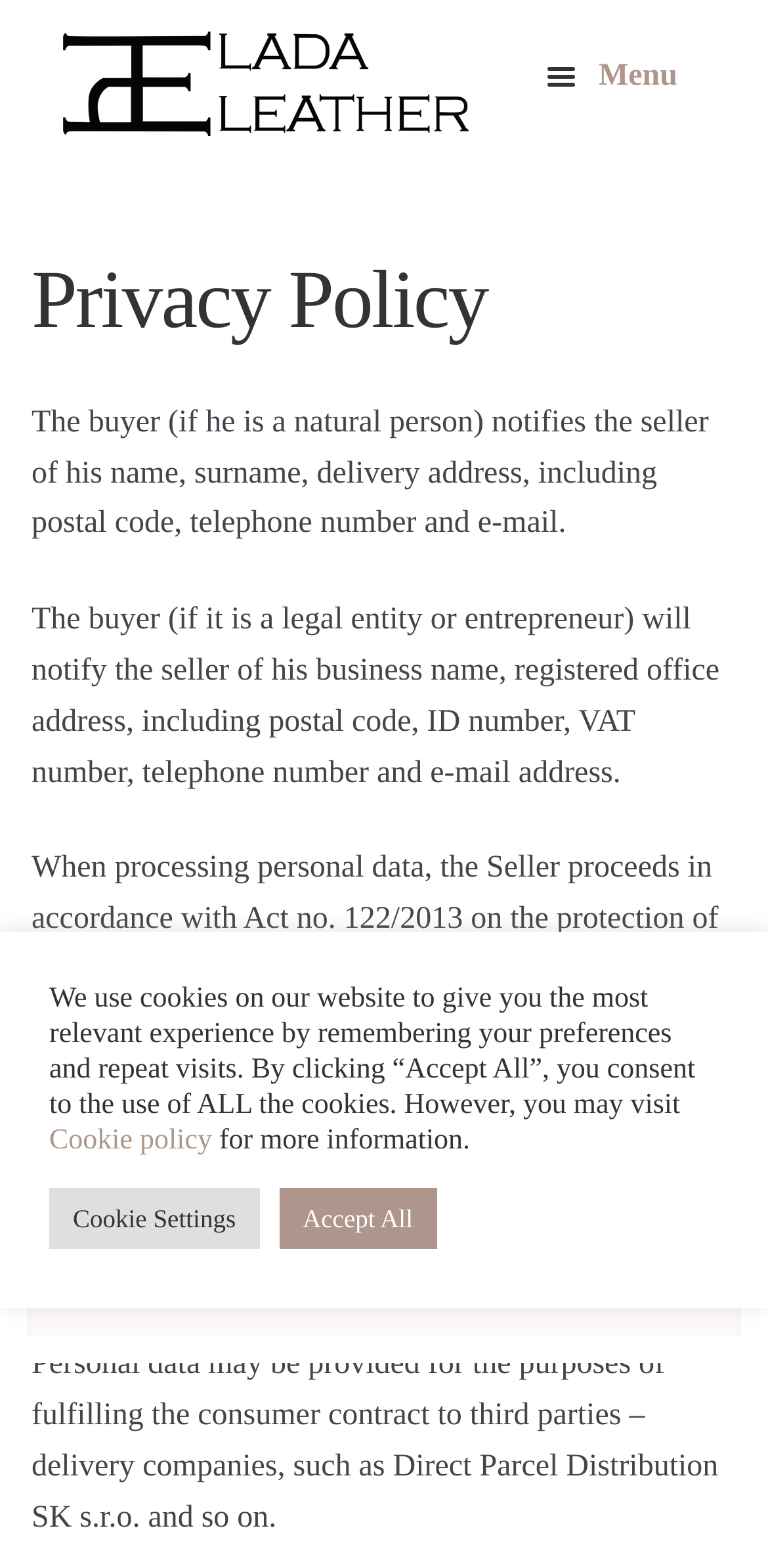Find the bounding box coordinates for the element described here: "They say".

[0.092, 0.135, 0.918, 0.202]